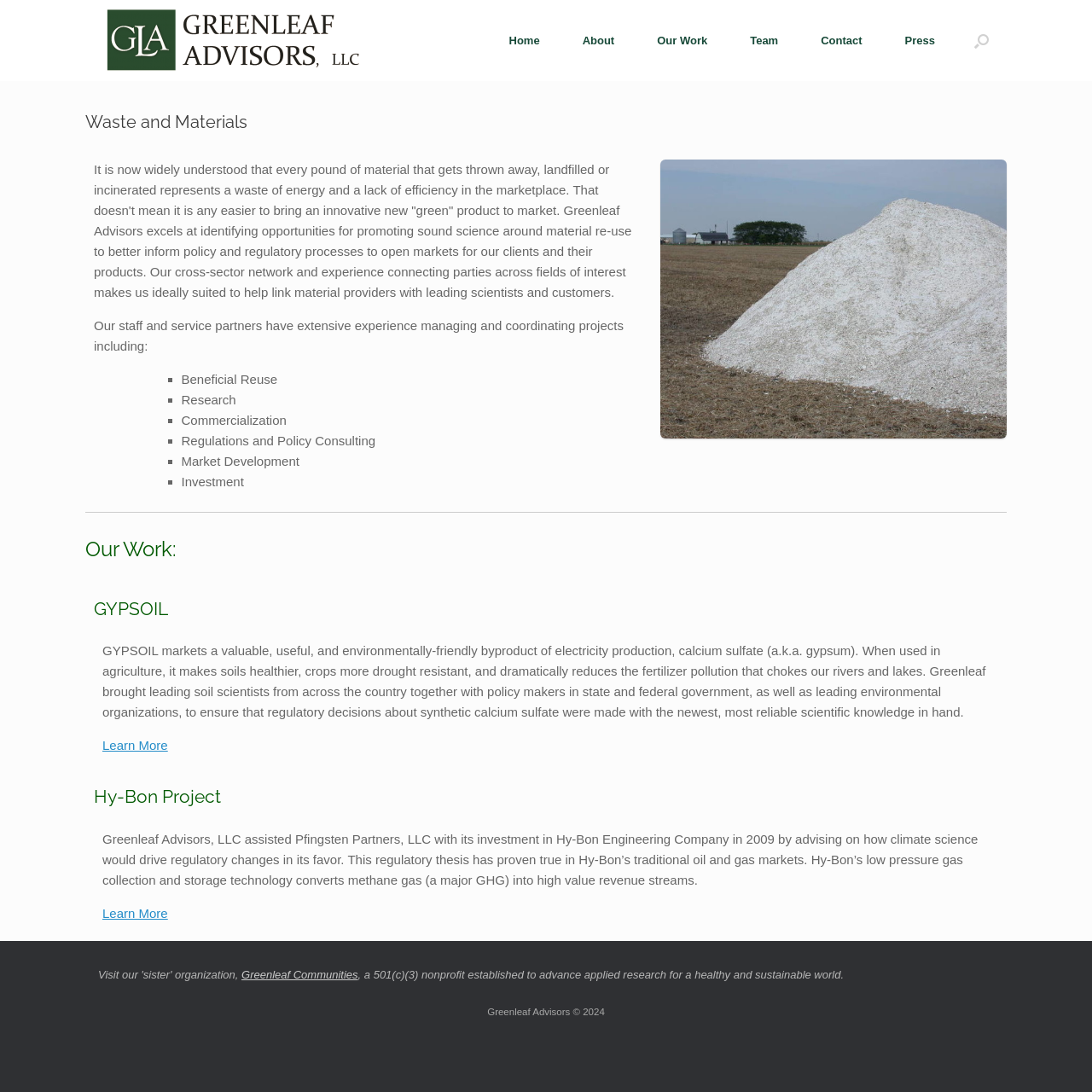Can you give a detailed response to the following question using the information from the image? What is the name of the nonprofit organization established by Greenleaf Advisors?

The name of the nonprofit organization established by Greenleaf Advisors is 'Greenleaf Communities', which is mentioned at the bottom of the webpage as a 501(c)(3) nonprofit organization.